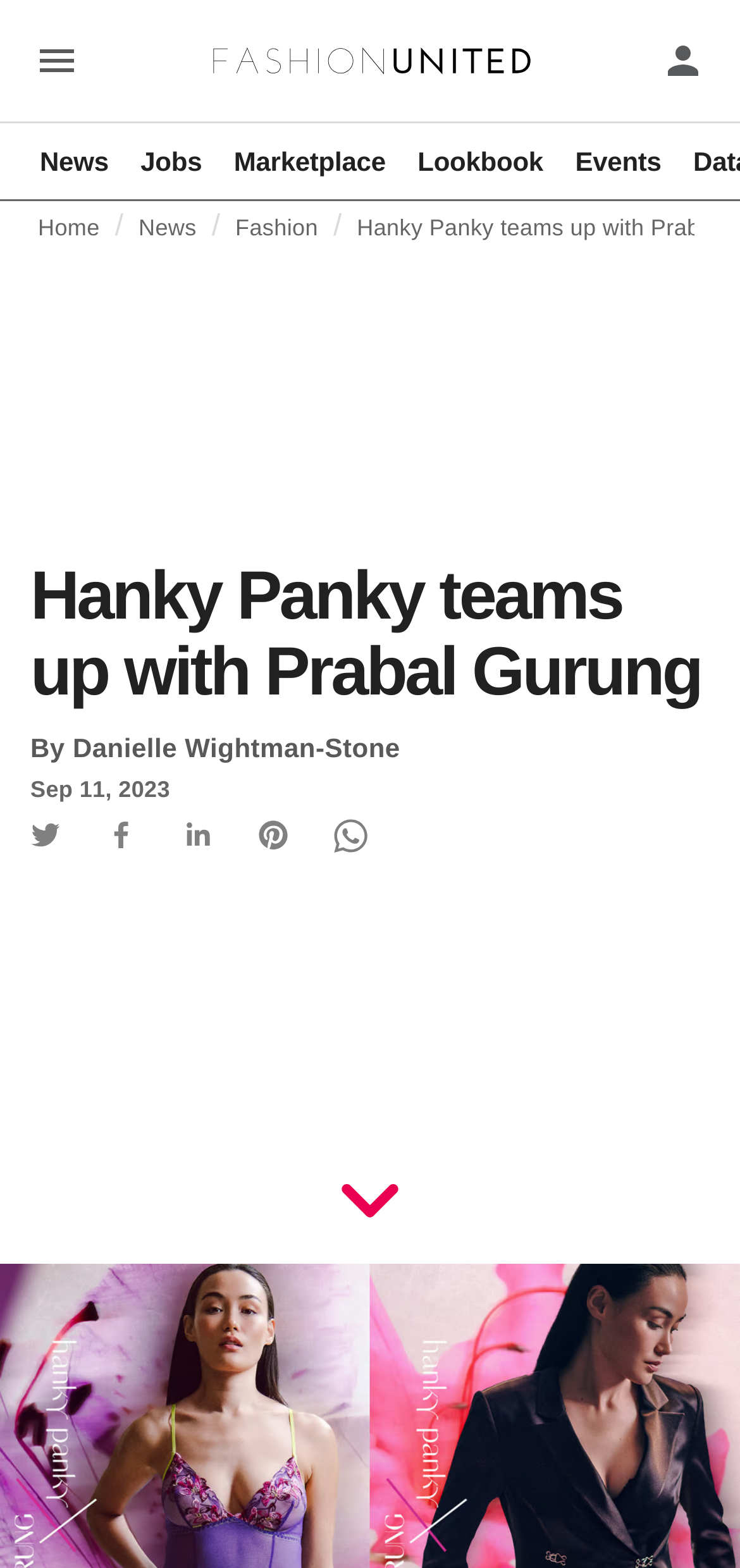What is the name of the website?
Based on the image, answer the question with as much detail as possible.

The webpage displays the logo and name 'FashionUnited' at the top, indicating that FashionUnited is the name of the website.